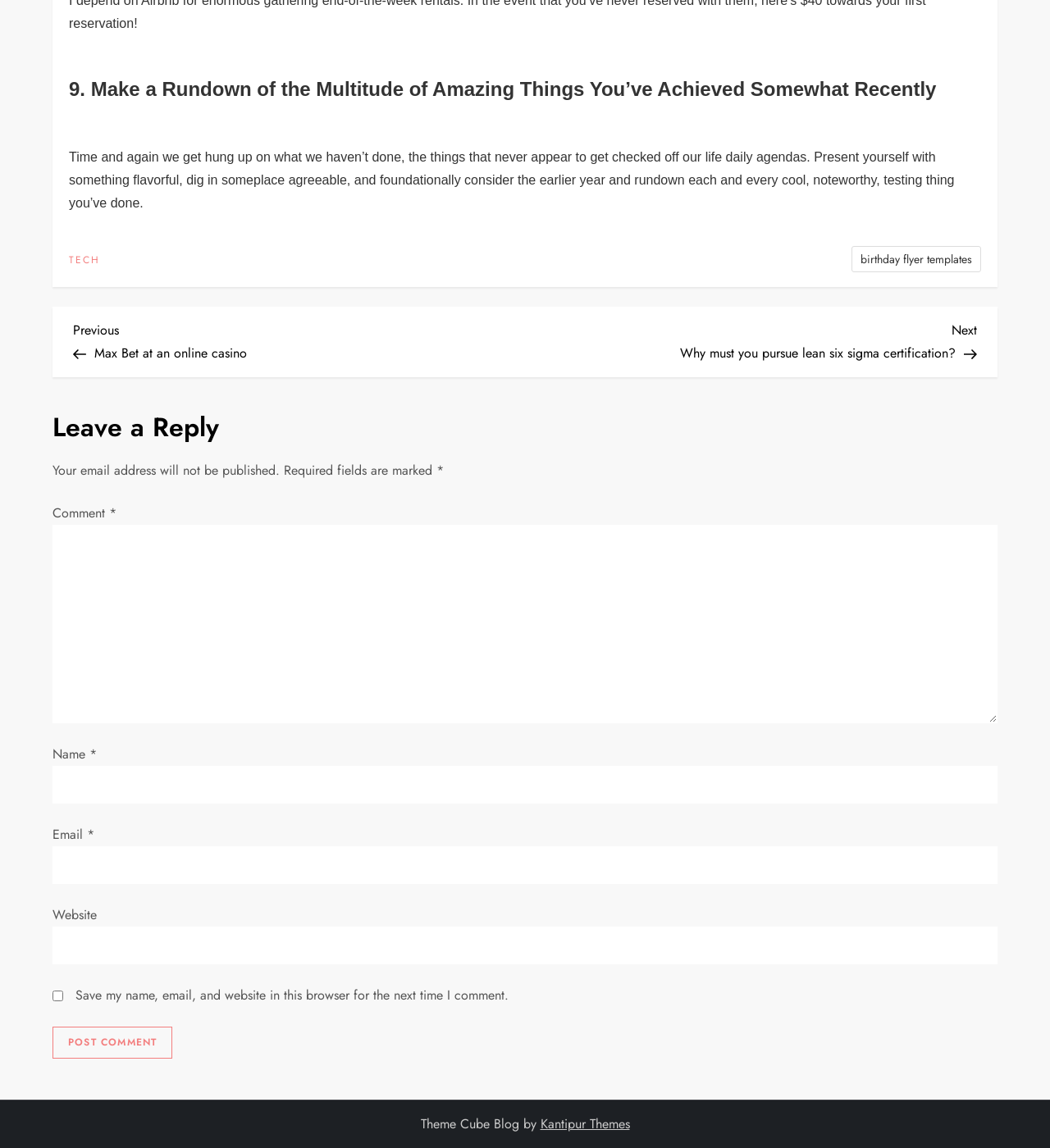Find the UI element described as: "parent_node: Email * aria-describedby="email-notes" name="email"" and predict its bounding box coordinates. Ensure the coordinates are four float numbers between 0 and 1, [left, top, right, bottom].

[0.05, 0.737, 0.95, 0.77]